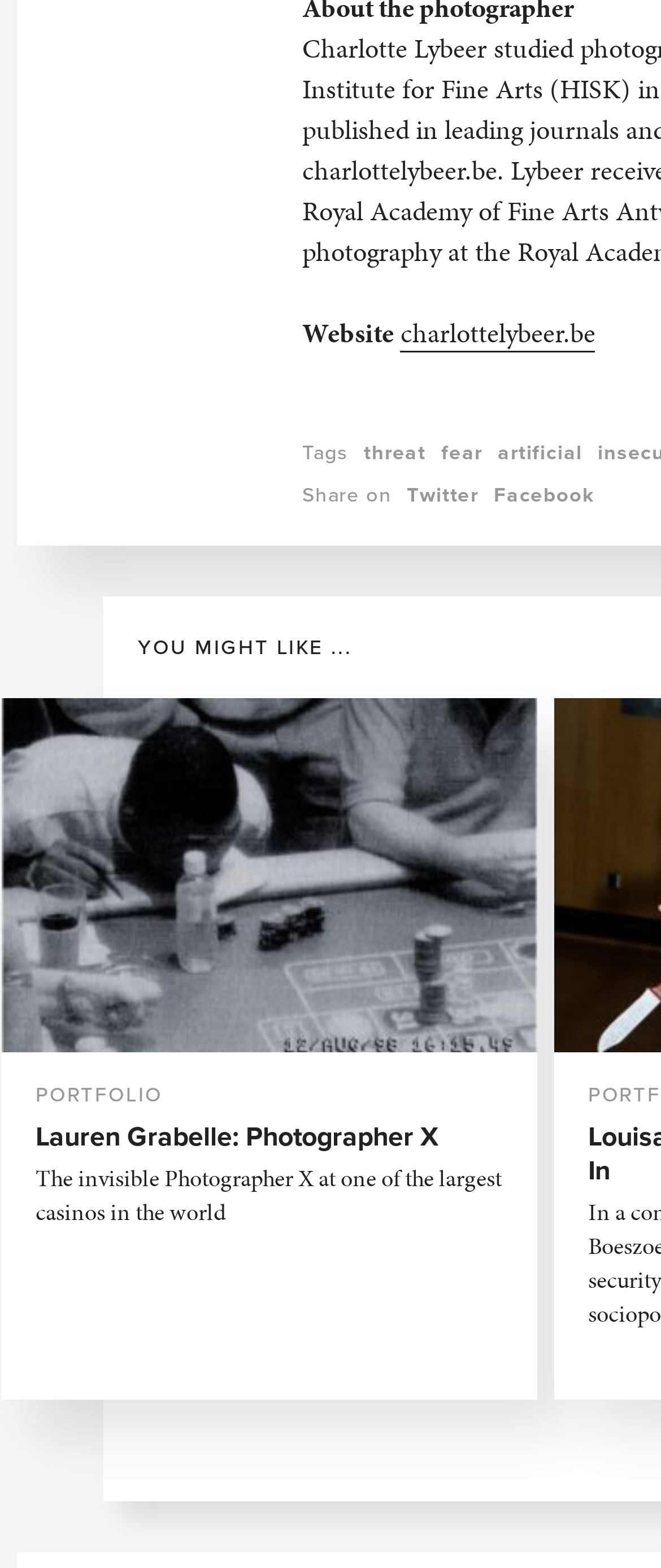Can you find the bounding box coordinates for the element that needs to be clicked to execute this instruction: "explore the tag 'threat'"? The coordinates should be given as four float numbers between 0 and 1, i.e., [left, top, right, bottom].

[0.551, 0.278, 0.644, 0.3]